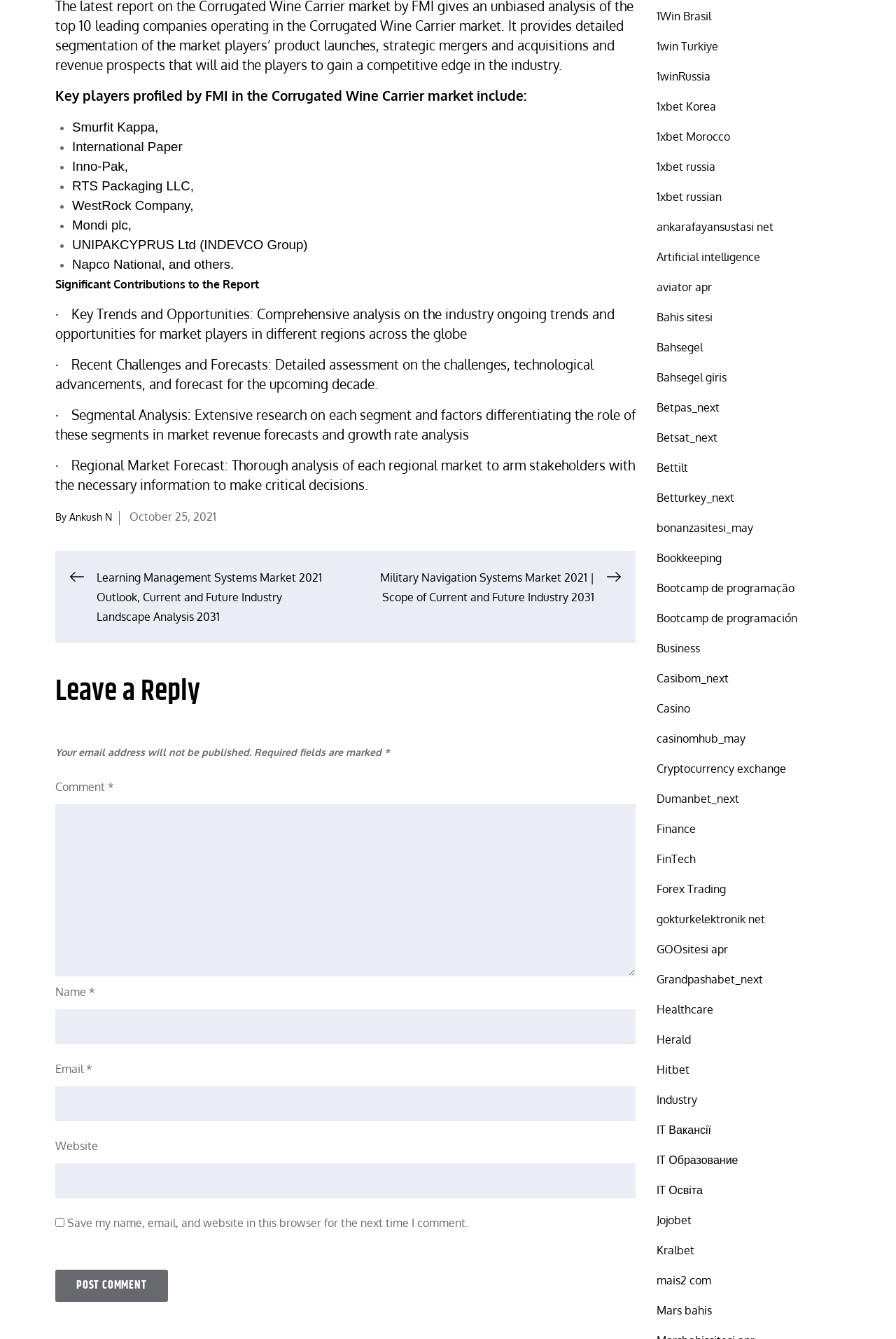Please indicate the bounding box coordinates of the element's region to be clicked to achieve the instruction: "Click the 'Post Comment' button". Provide the coordinates as four float numbers between 0 and 1, i.e., [left, top, right, bottom].

[0.062, 0.948, 0.187, 0.972]